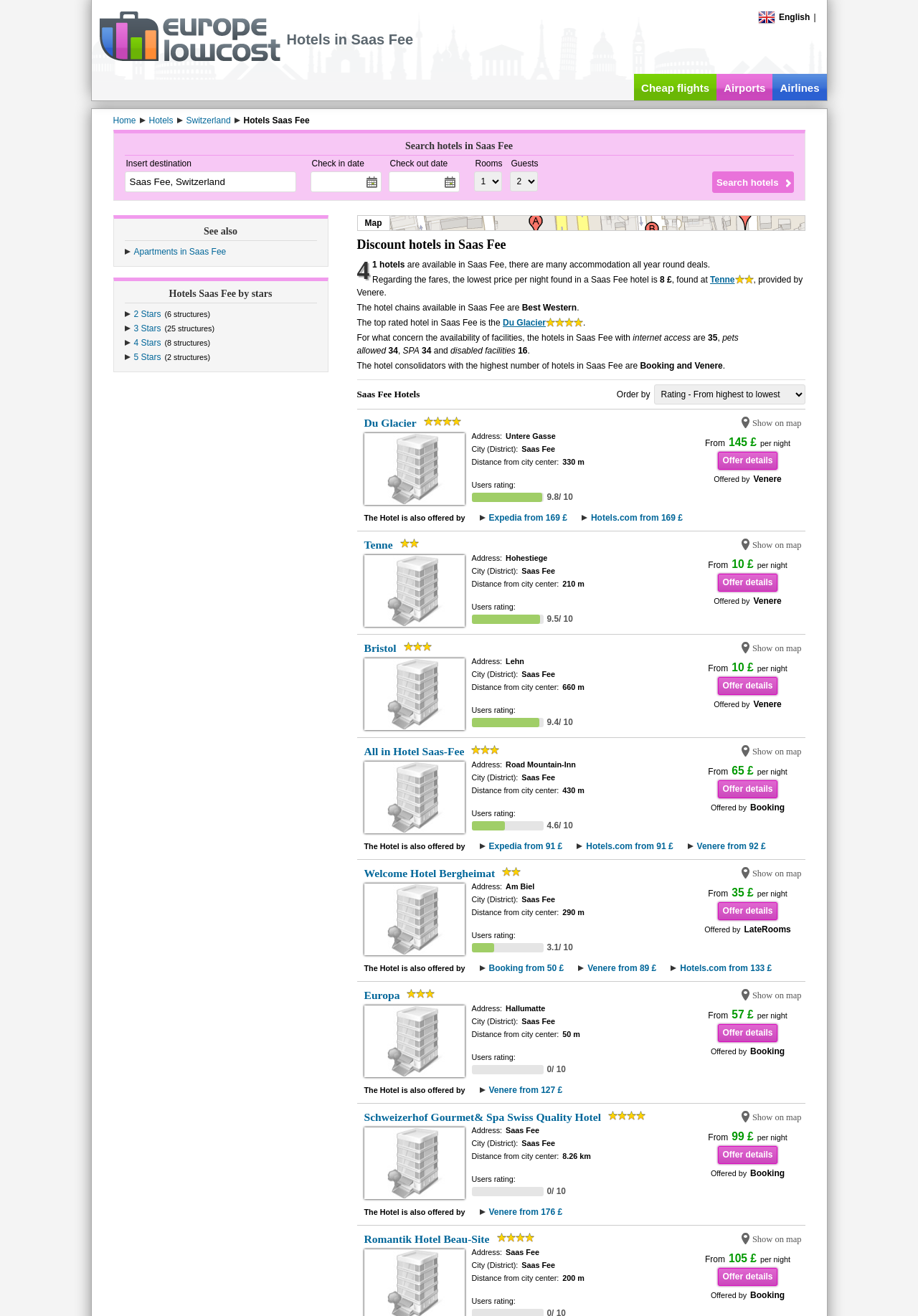What is the top rated hotel in Saas Fee?
Using the image, provide a concise answer in one word or a short phrase.

Du Glacier